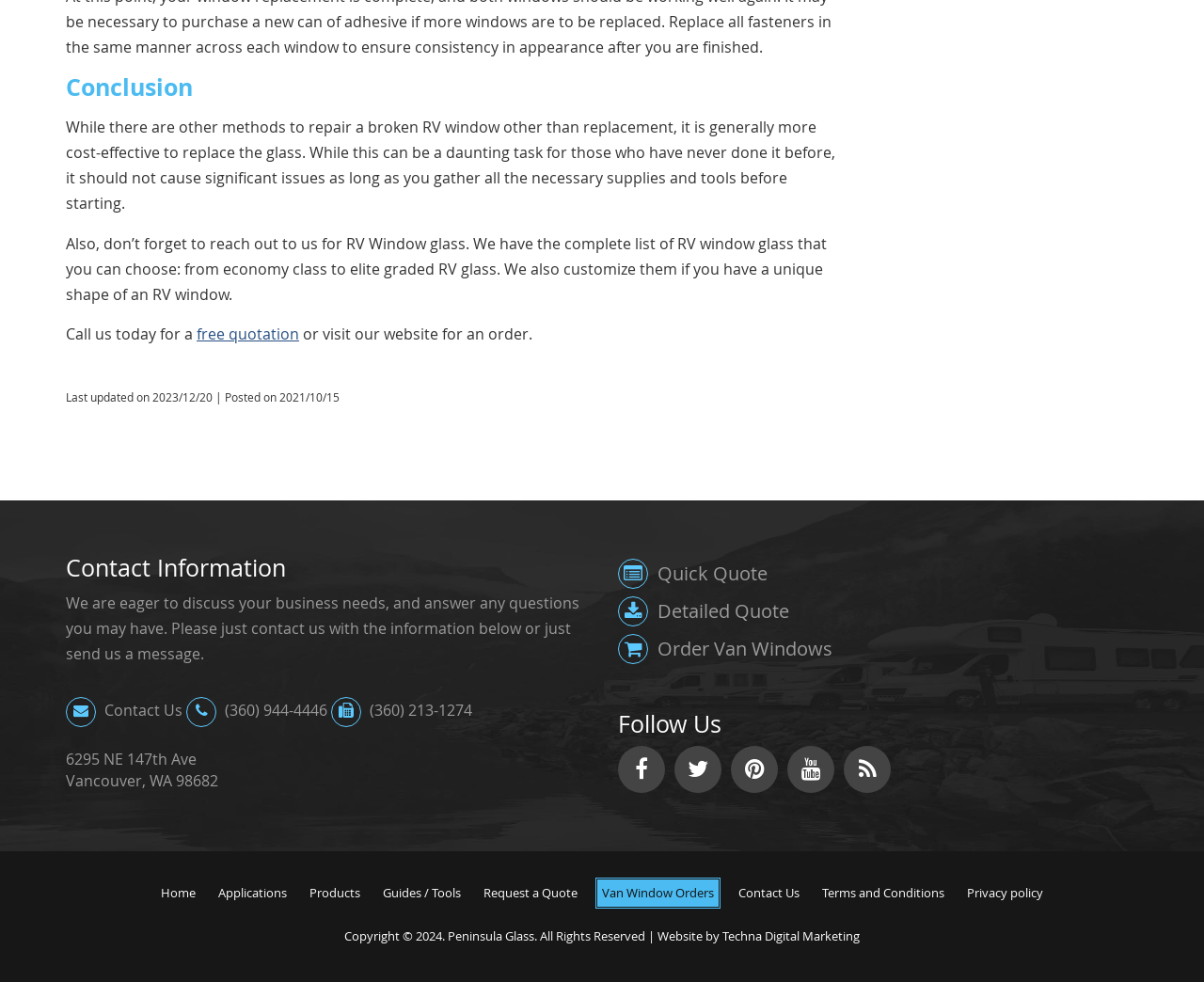With reference to the image, please provide a detailed answer to the following question: What is the phone number to contact for a quote?

The phone number is mentioned in the contact information section, alongside other contact details, as an option to reach out for a quote.